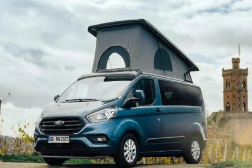What is the daily rental price of the Ford Nugget? From the image, respond with a single word or brief phrase.

69 €